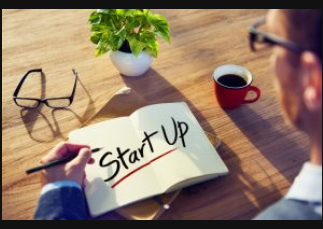Offer a detailed caption for the image presented.

The image captures a moment of inspiration and planning, featuring an individual sitting at a wooden table, focused on jotting down ideas in a notebook. The notebook prominently displays the term "Start Up," suggesting a discussion or brainstorming session around entrepreneurial ventures. Accompanying the notebook is a pair of stylish eyeglasses, hinting at thoughtful consideration, while a small green plant in a white pot adds a touch of nature, symbolizing growth and vitality. A red coffee cup sits on the table, likely providing the energy boost needed for this creative endeavor. This scene portrays the excitement and determination behind starting a new business, resonating with the theme of exploration and innovation in the modern startup landscape.